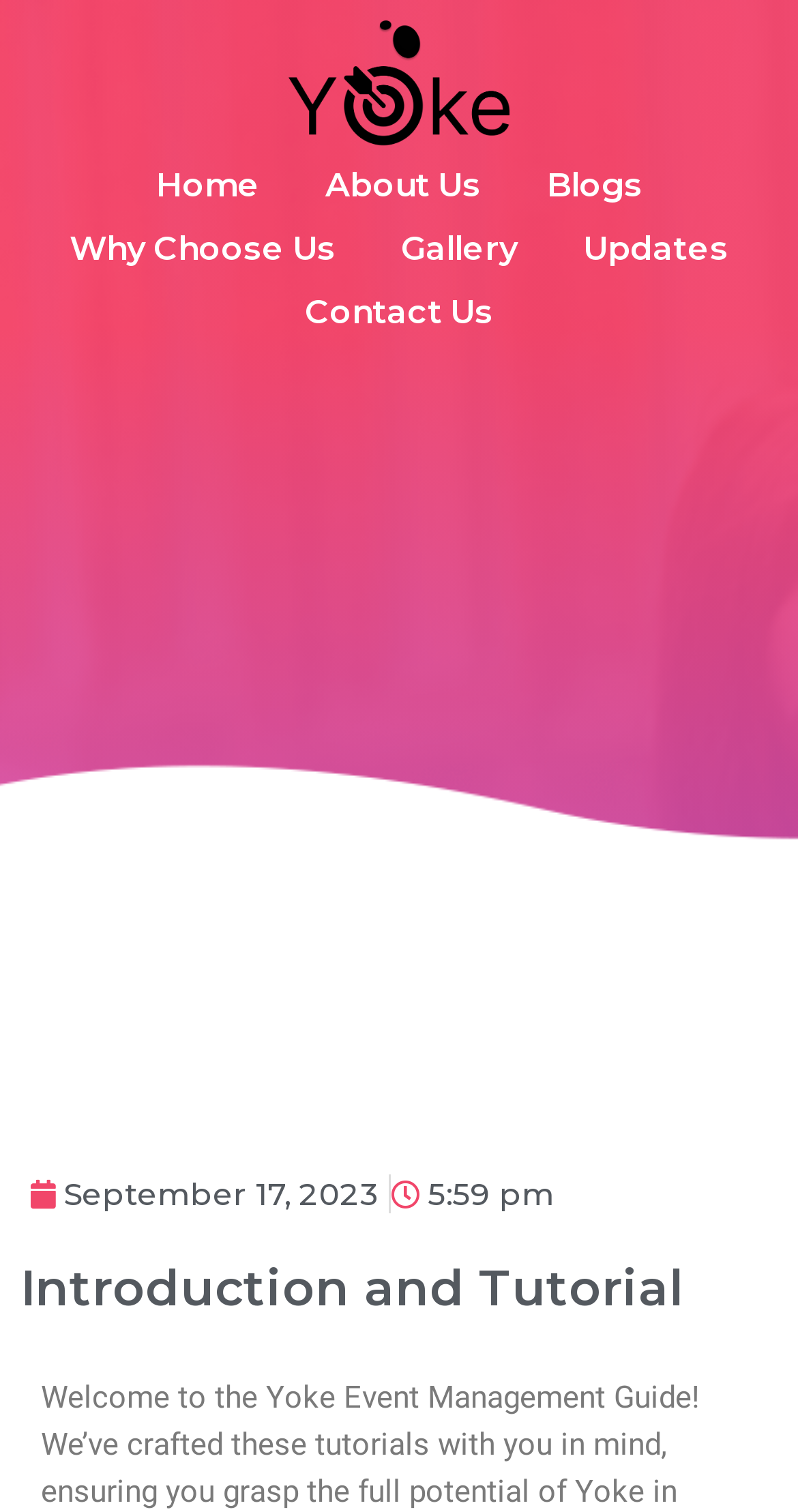Point out the bounding box coordinates of the section to click in order to follow this instruction: "check the current date".

[0.026, 0.777, 0.487, 0.802]